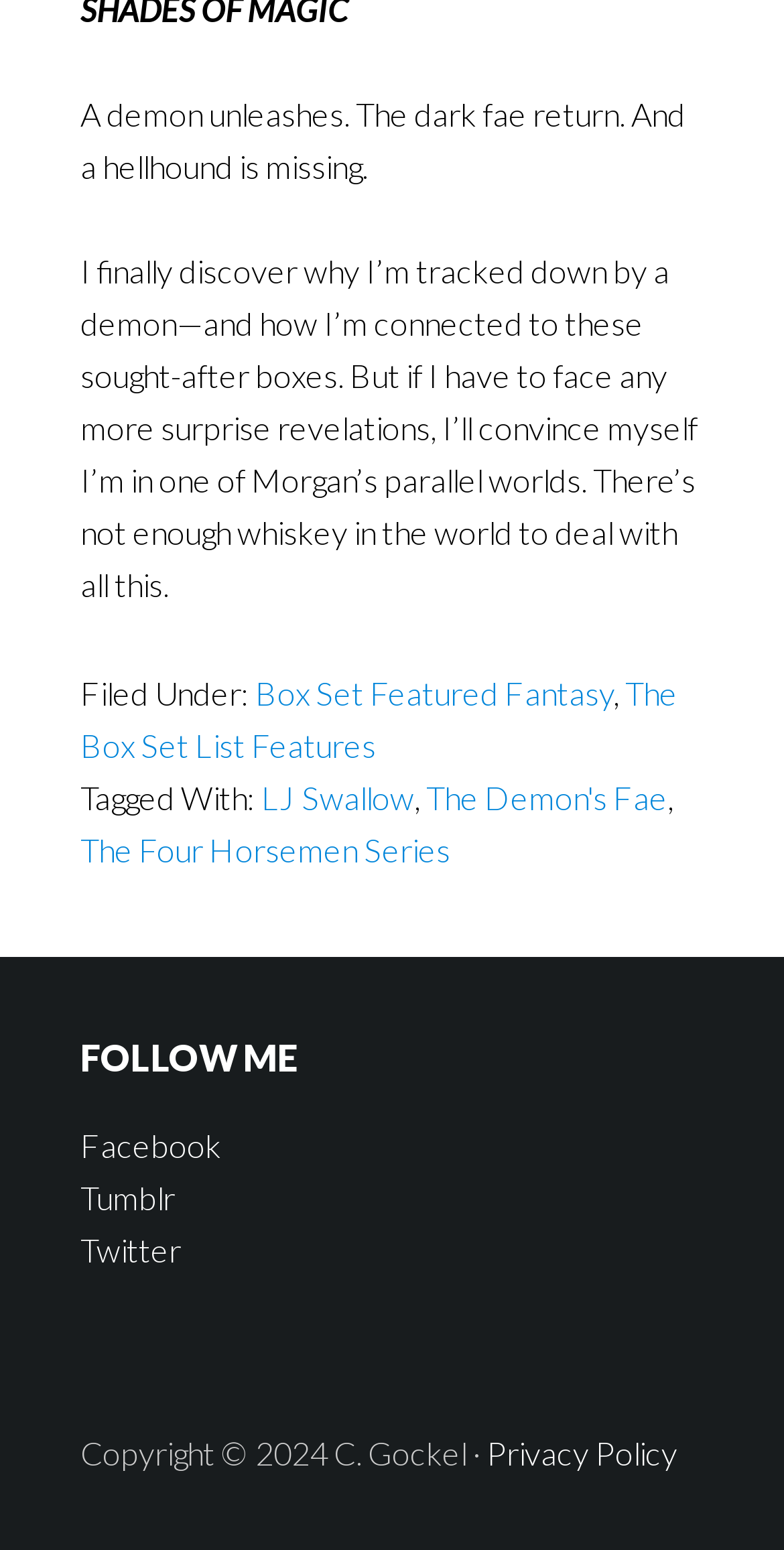Look at the image and write a detailed answer to the question: 
What social media platforms are available for following?

The links 'Facebook', 'Tumblr', and 'Twitter' are present under the 'FOLLOW ME' heading, which suggests that these social media platforms are available for following.